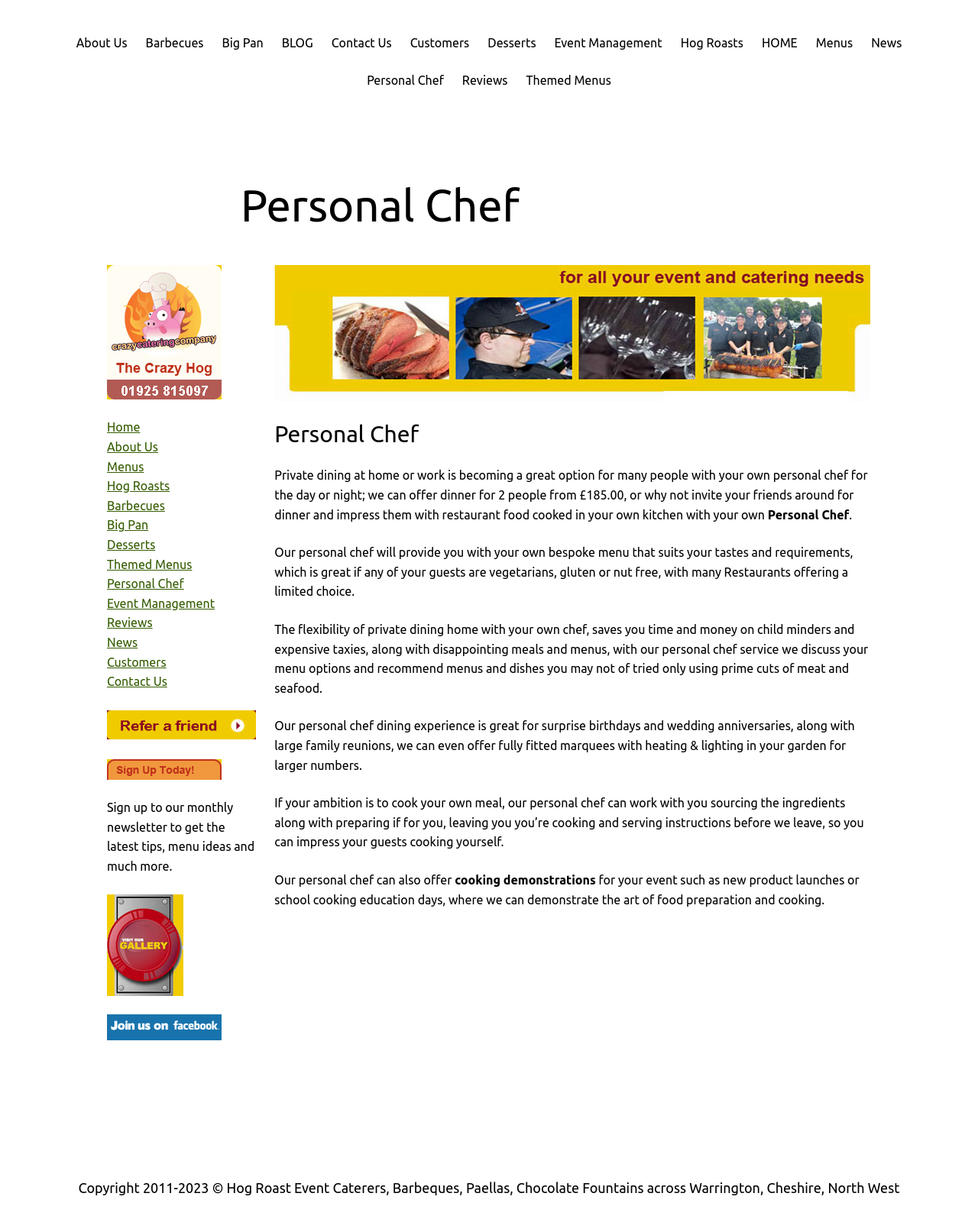Specify the bounding box coordinates of the area that needs to be clicked to achieve the following instruction: "Click on Contact Us".

[0.339, 0.027, 0.401, 0.043]